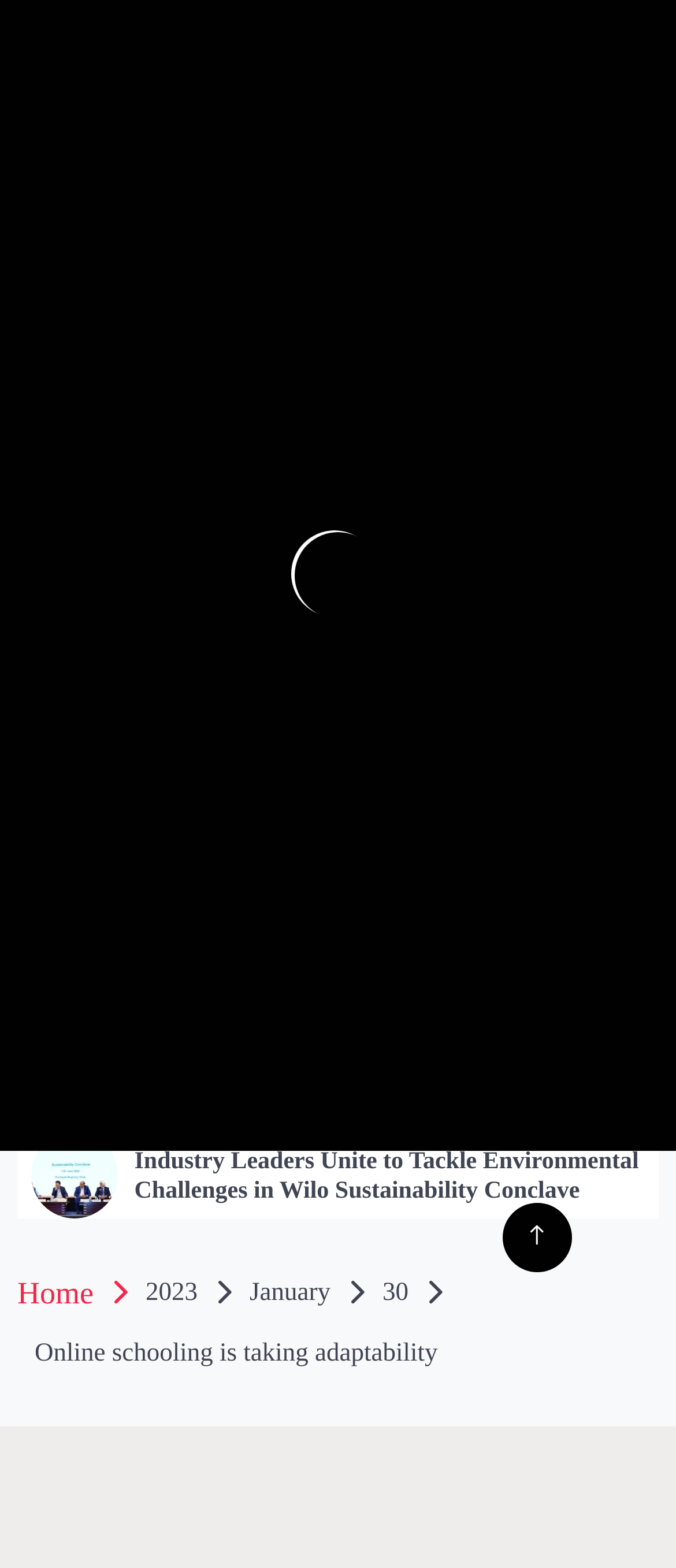Write an exhaustive caption that covers the webpage's main aspects.

The webpage appears to be a news or blog website, with a focus on showcasing various stories and articles. At the top, there is a date "June 13, 2024" and a logo or icon for "True Story India" accompanied by a link to the same. Below this, there are five buttons, including a dark mode toggle, a search button, and three other icons.

The main content of the page is divided into several sections, each containing a heading and a link to a specific article. There are a total of 10 articles listed, with headings such as "Farmer’s daughter Dr. Pooja Singh receives Global Young Scientist Award", "Jaipur Students Excel in Google Cloud Associate Engineer Program", and "Ranjit Bajaj: The Catalyst of Change in Indian Football". Each article has a brief summary or title, and is accompanied by a link to read more.

To the left of each article, there is a small icon or image, which appears to be a decorative element. At the bottom of the page, there is a breadcrumb navigation section, which shows the current page's location within the website's hierarchy. The breadcrumbs include links to the home page, the year 2023, the month of January, and the day 30, as well as the current page's title "Online schooling is taking adaptability".